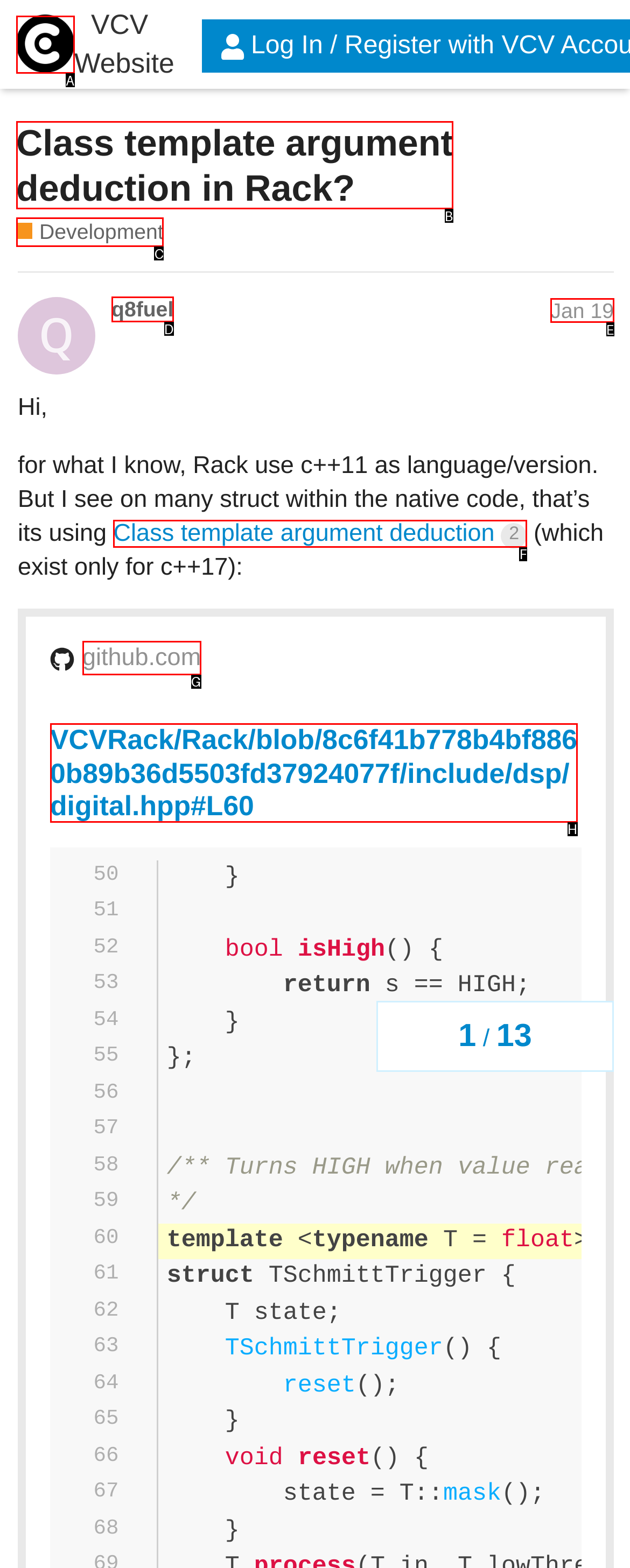Tell me which option I should click to complete the following task: Click on the link 'VCV Community' Answer with the option's letter from the given choices directly.

A